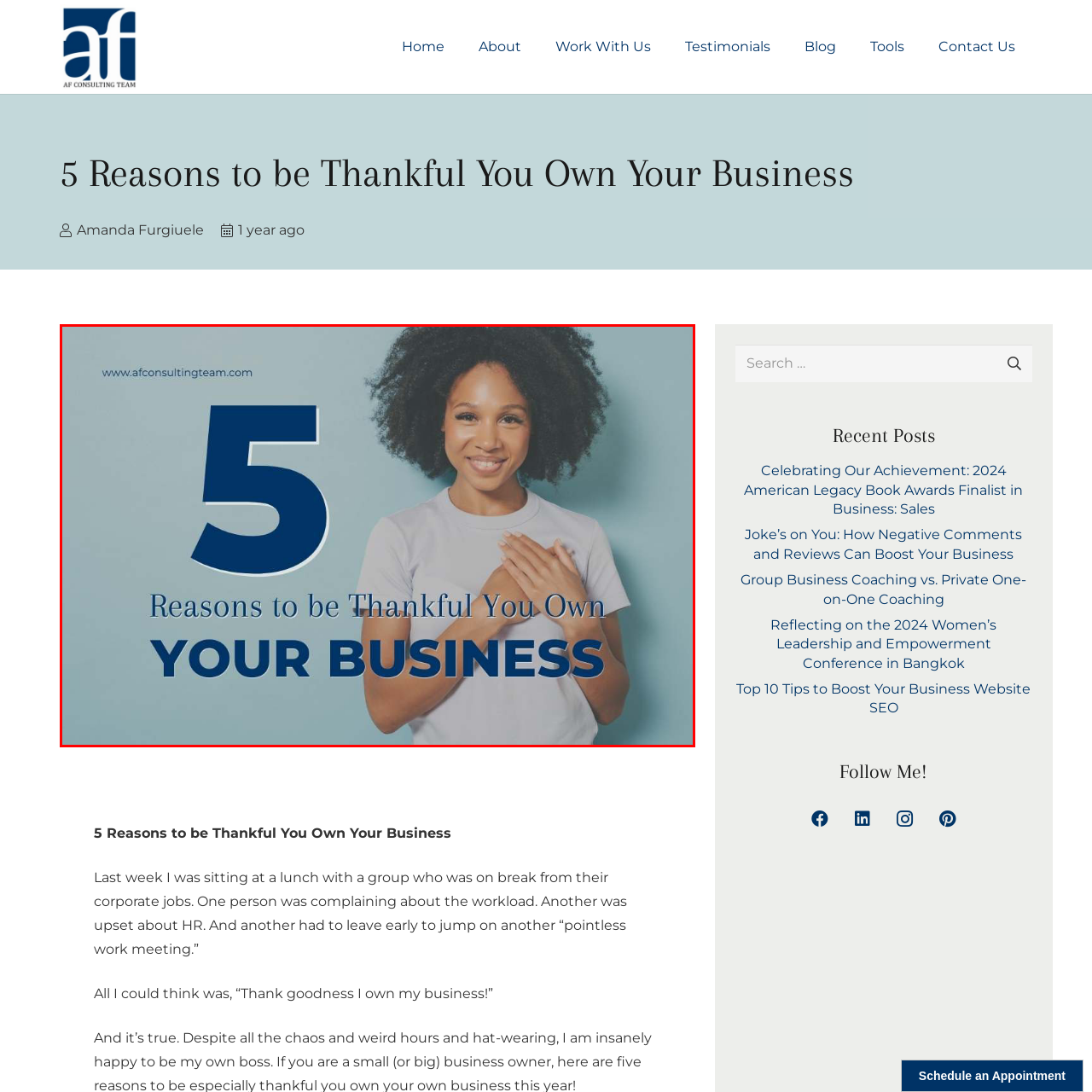What is emphasized in bold in the text?
Focus on the area within the red boundary in the image and answer the question with one word or a short phrase.

YOUR